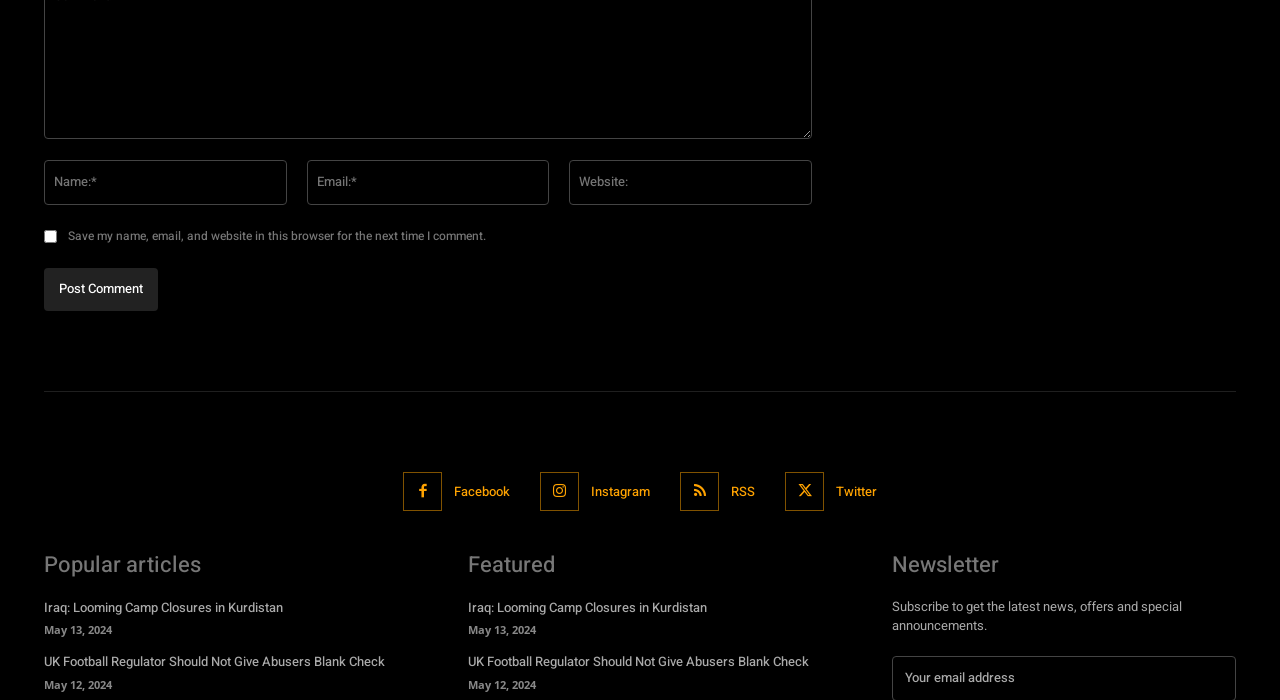Can you find the bounding box coordinates for the element that needs to be clicked to execute this instruction: "Read the article about Iraq: Looming Camp Closures in Kurdistan"? The coordinates should be given as four float numbers between 0 and 1, i.e., [left, top, right, bottom].

[0.034, 0.855, 0.221, 0.882]